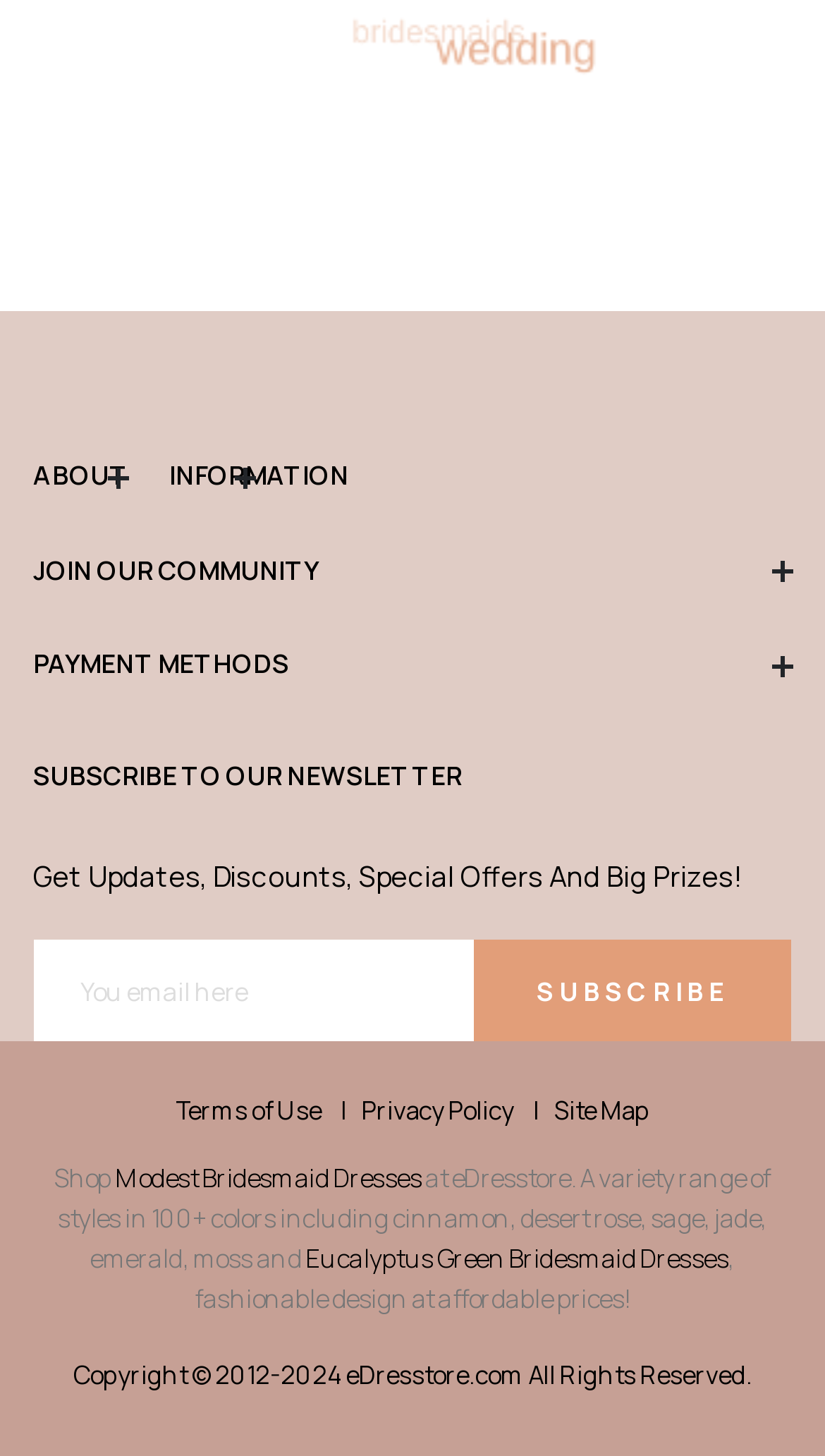Predict the bounding box coordinates for the UI element described as: "name="email" placeholder="You email here"". The coordinates should be four float numbers between 0 and 1, presented as [left, top, right, bottom].

[0.04, 0.646, 0.574, 0.715]